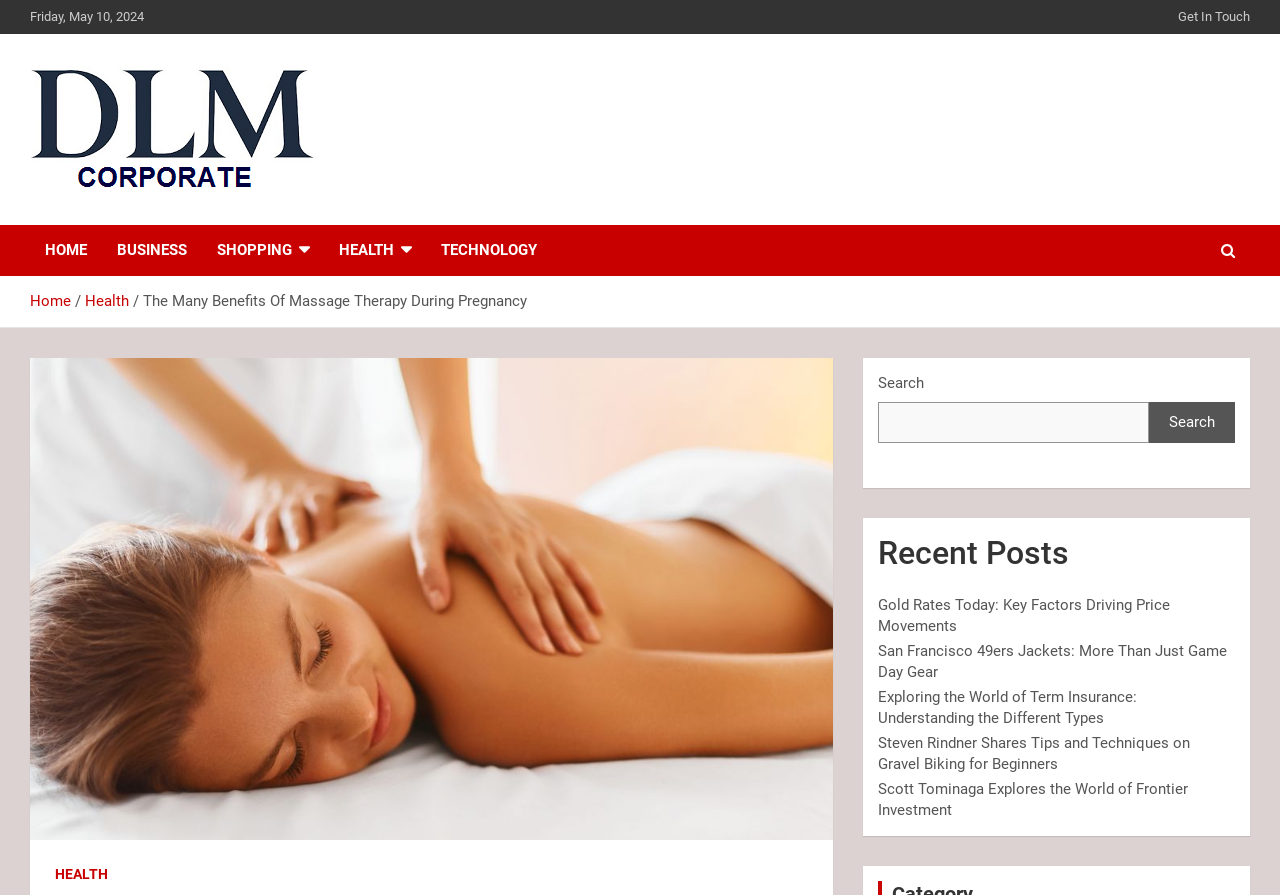How many recent posts are displayed on the page? From the image, respond with a single word or brief phrase.

5